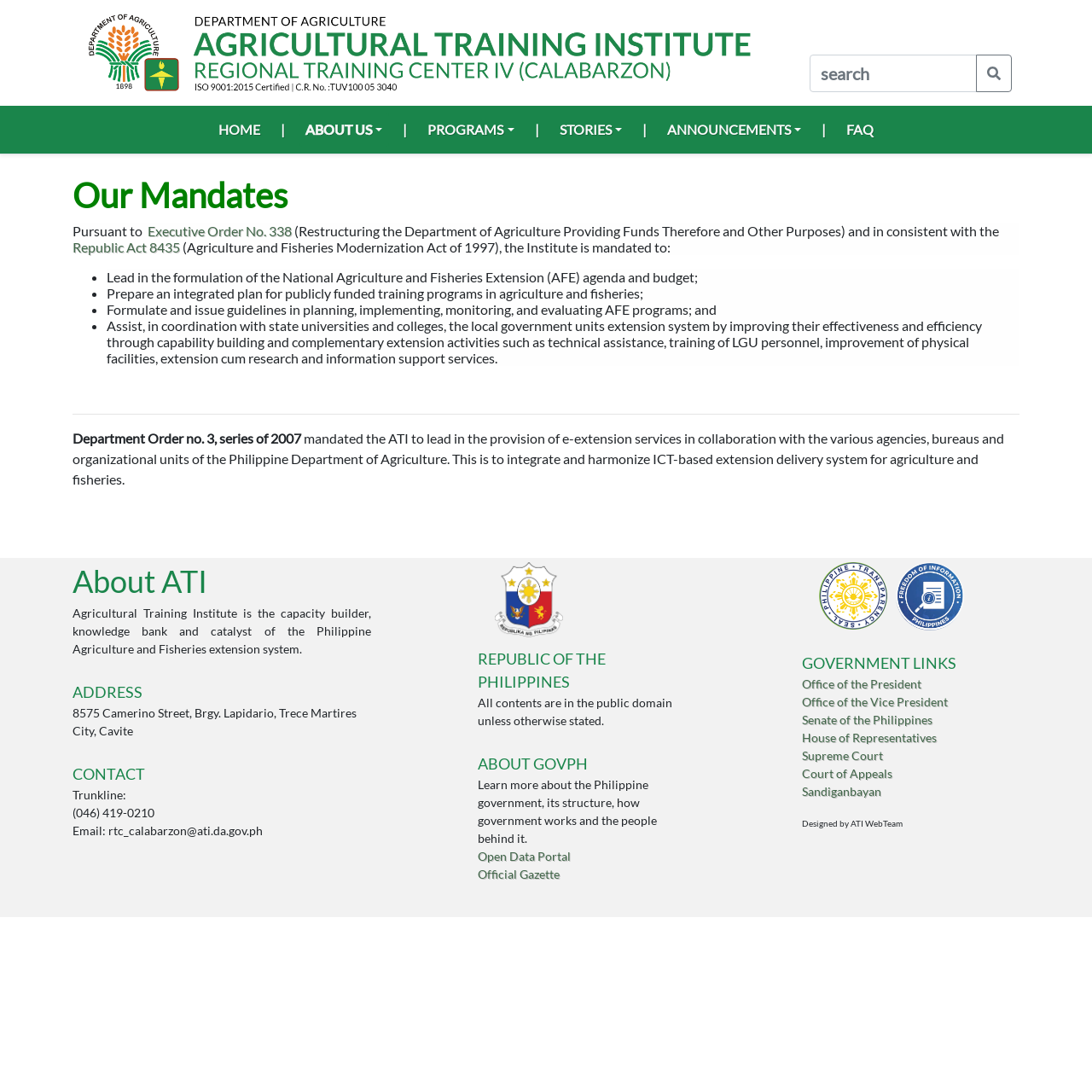What is the email address of the institute?
Refer to the screenshot and answer in one word or phrase.

rtc_calabarzon@ati.da.gov.ph